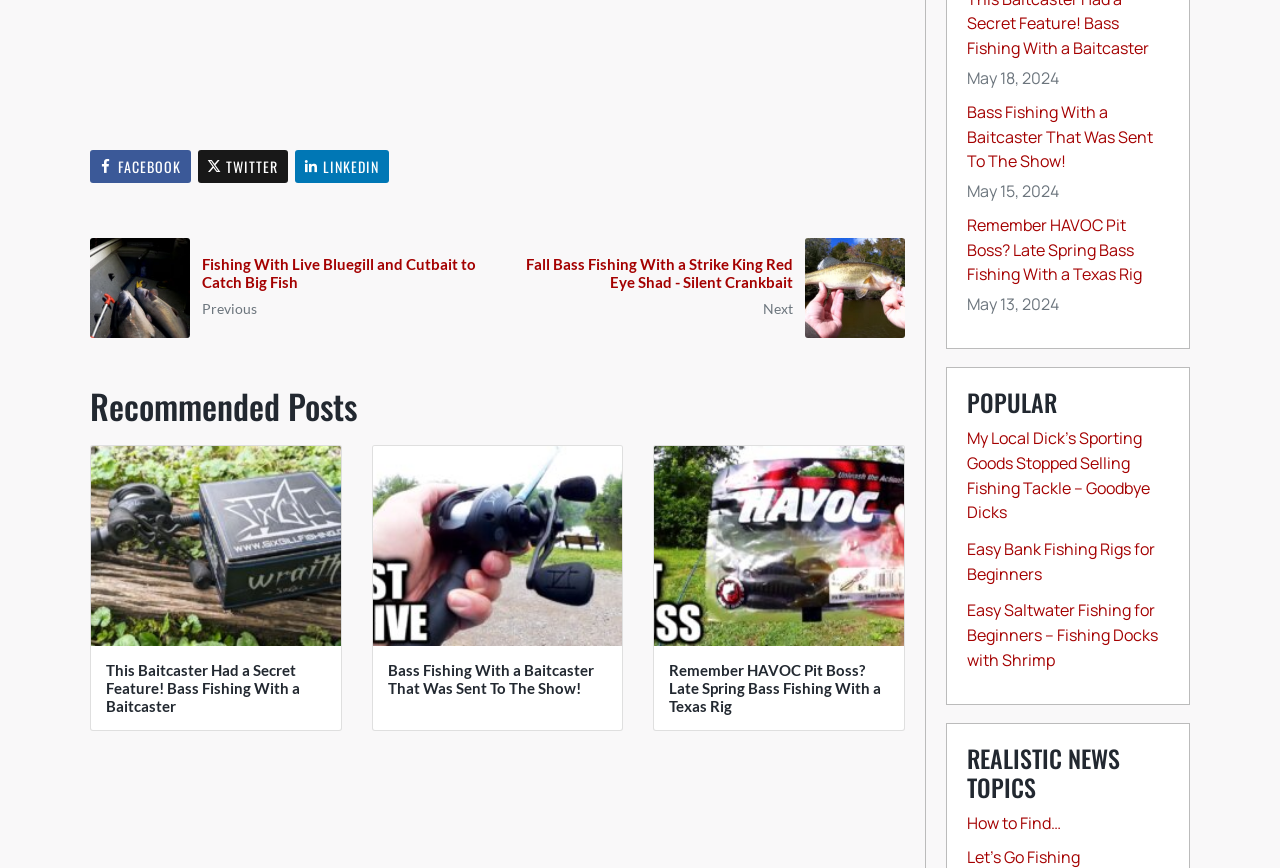What is the section labeled 'Recommended Posts'?
Based on the screenshot, answer the question with a single word or phrase.

Related fishing articles